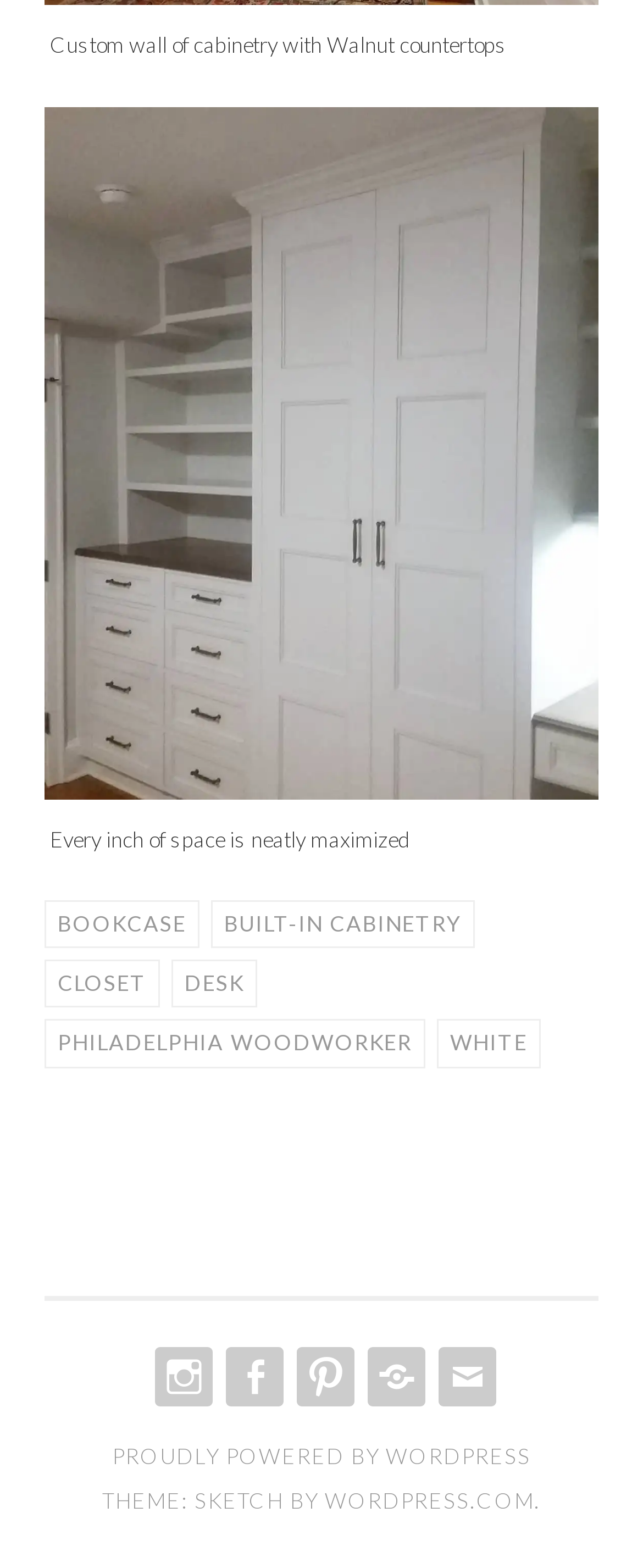How many social media links are present in the footer?
Provide a comprehensive and detailed answer to the question.

The footer section of the webpage contains links to five social media platforms: Instagram, Facebook, Pinterest, Houzz, and Email.